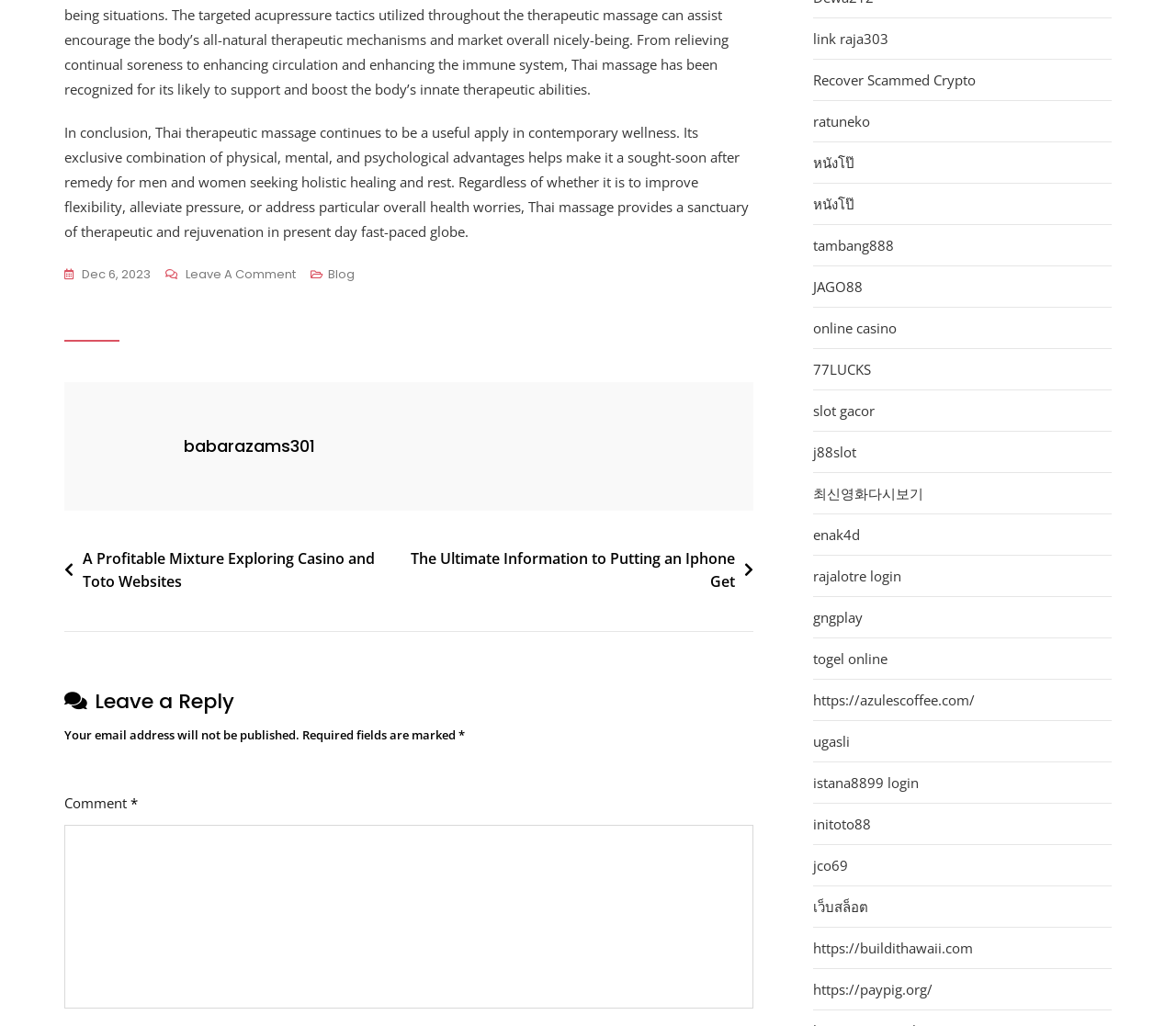What type of links are listed on the right side of the webpage?
Analyze the image and deliver a detailed answer to the question.

The links listed on the right side of the webpage appear to be links to various websites, including online casinos, recovery services, and other miscellaneous websites, suggesting that they may be related to the topic of the webpage or simply advertisements.